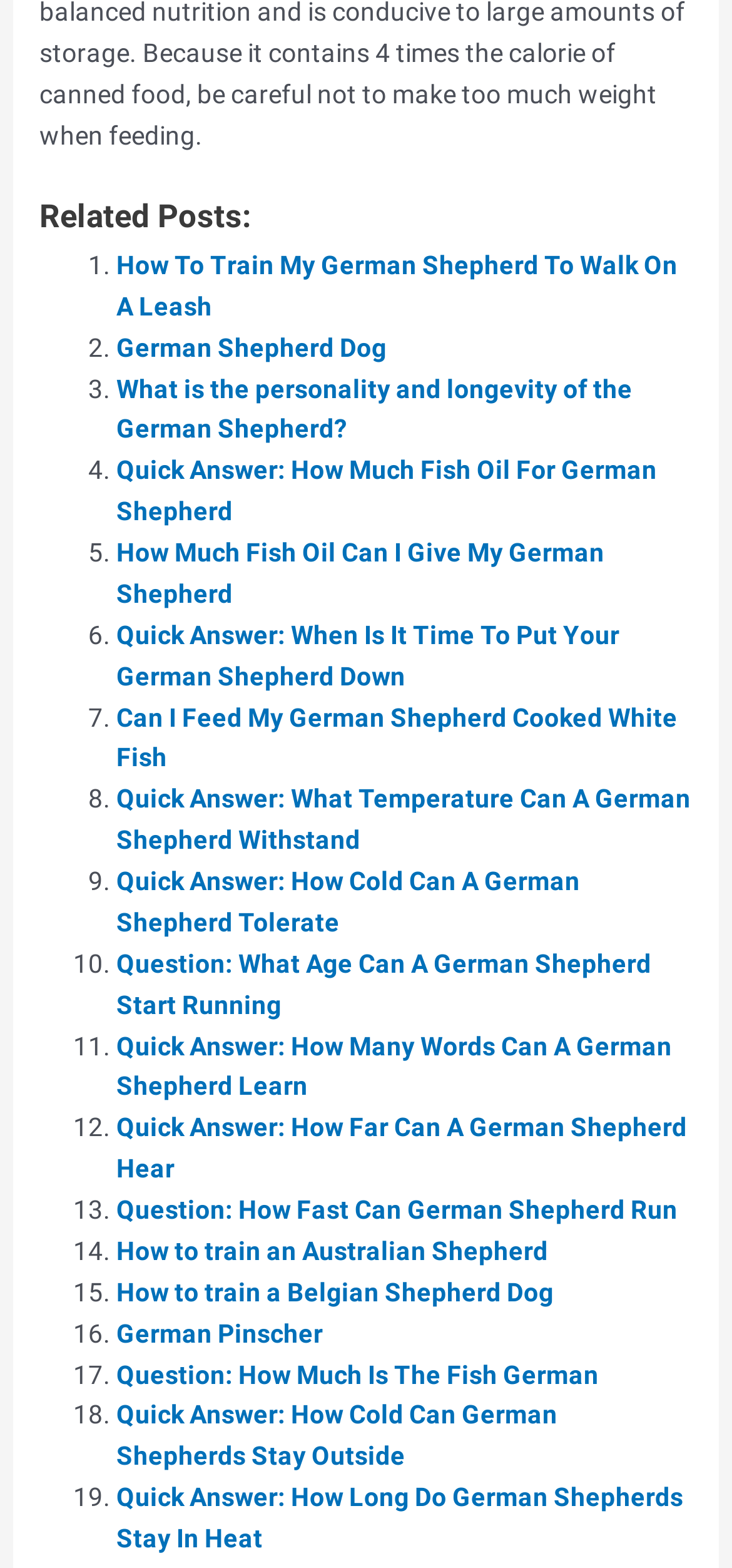Using the information from the screenshot, answer the following question thoroughly:
Are there any posts about Australian Shepherds?

I found a link with the text 'How to train an Australian Shepherd' among the related posts, which indicates that there is at least one post about Australian Shepherds.